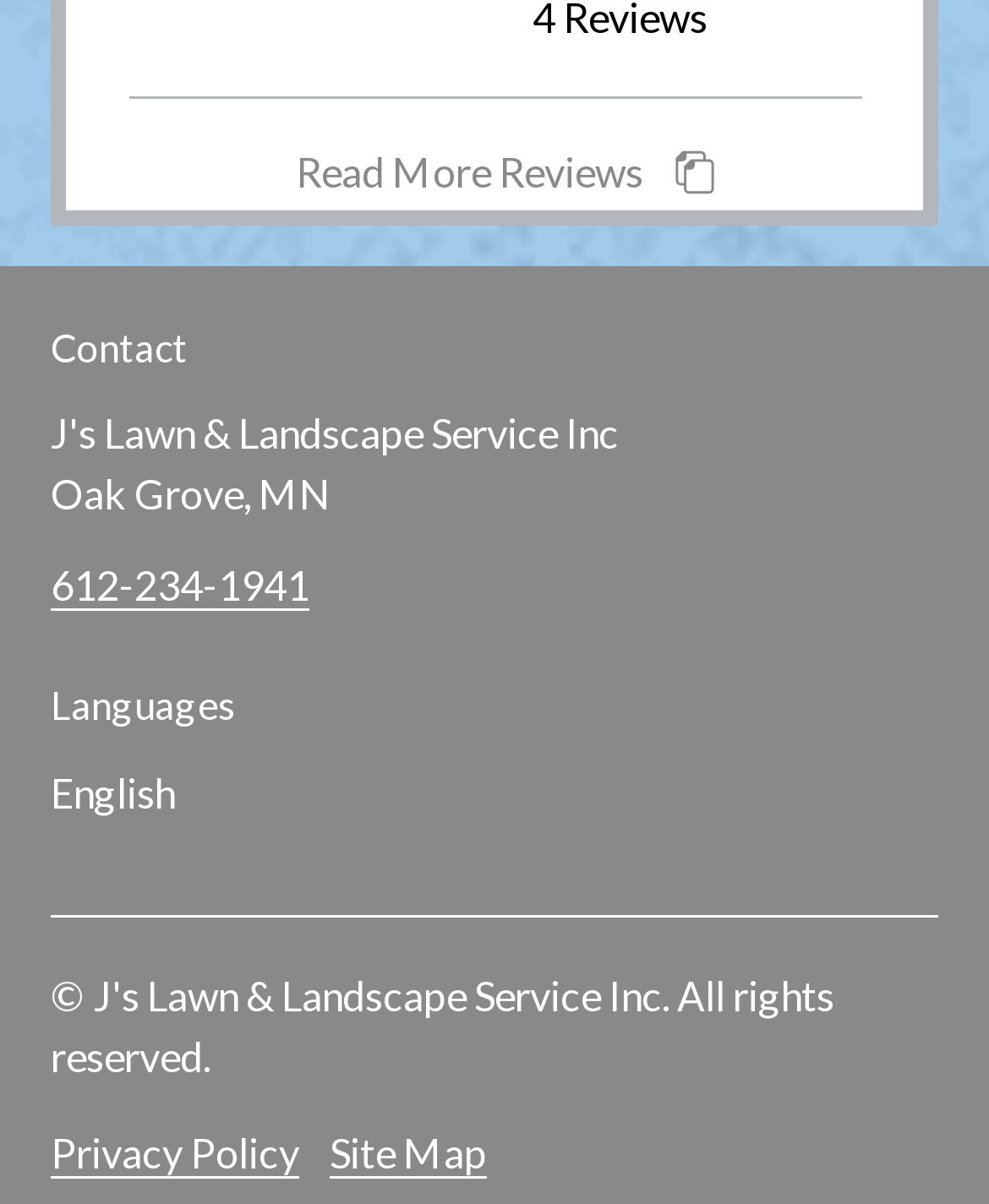Refer to the image and provide a thorough answer to this question:
Is there an image on the 'Read More Reviews' link?

I found a link labeled 'Read More Reviews' on the webpage, and it has an image associated with it, as indicated by the image element with a bounding box coordinate overlapping with the link.